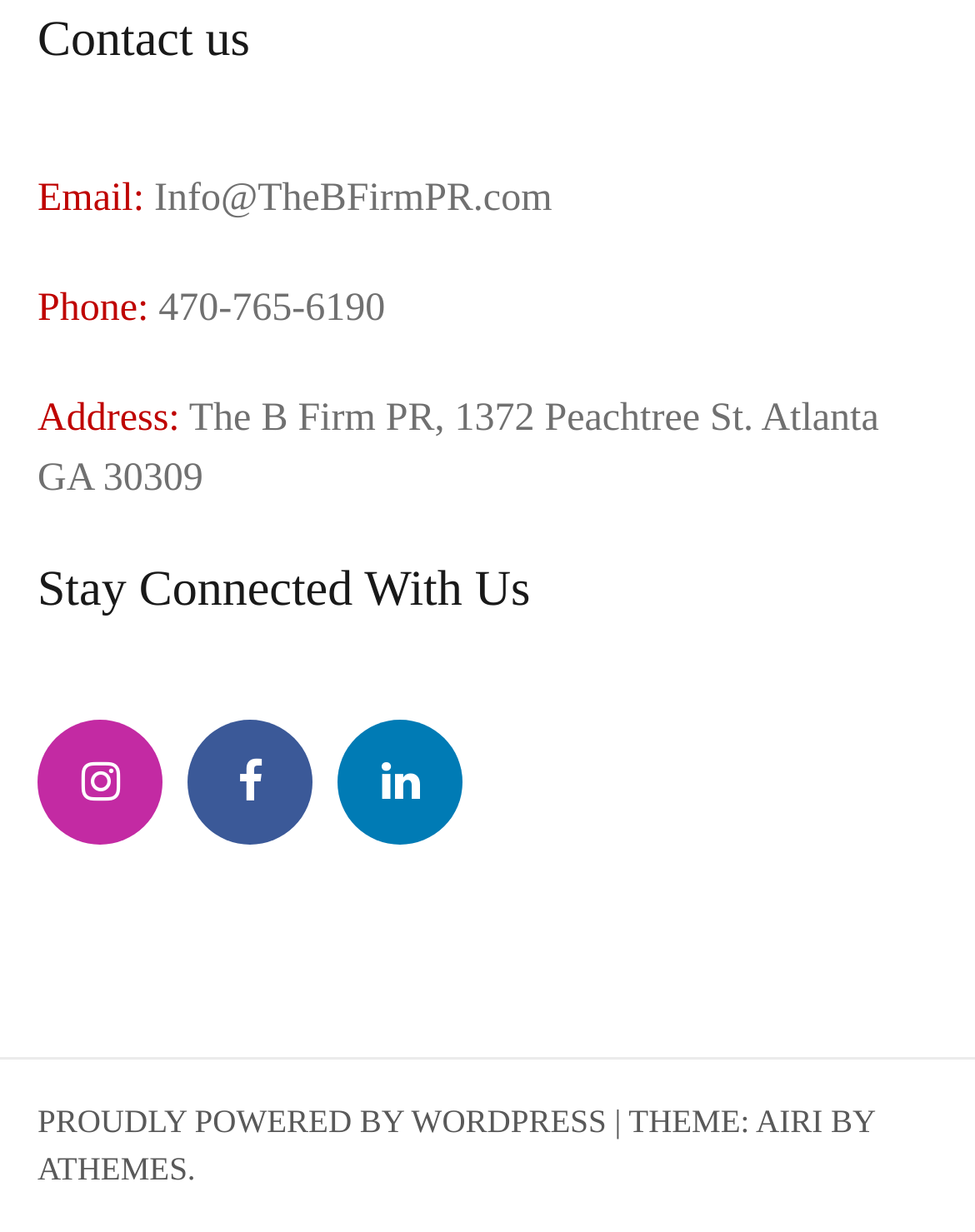What is the phone number of The B Firm PR?
Based on the image, give a concise answer in the form of a single word or short phrase.

470-765-6190